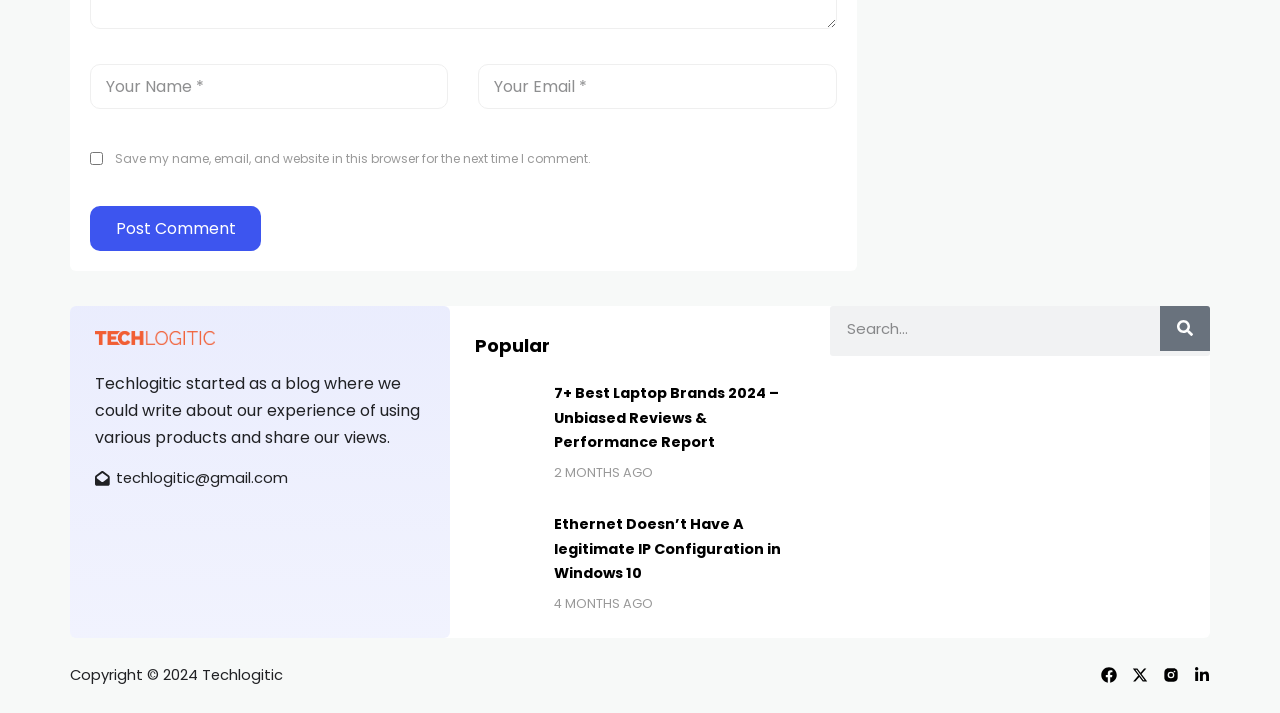Kindly determine the bounding box coordinates for the clickable area to achieve the given instruction: "Enter your name".

[0.07, 0.089, 0.35, 0.152]